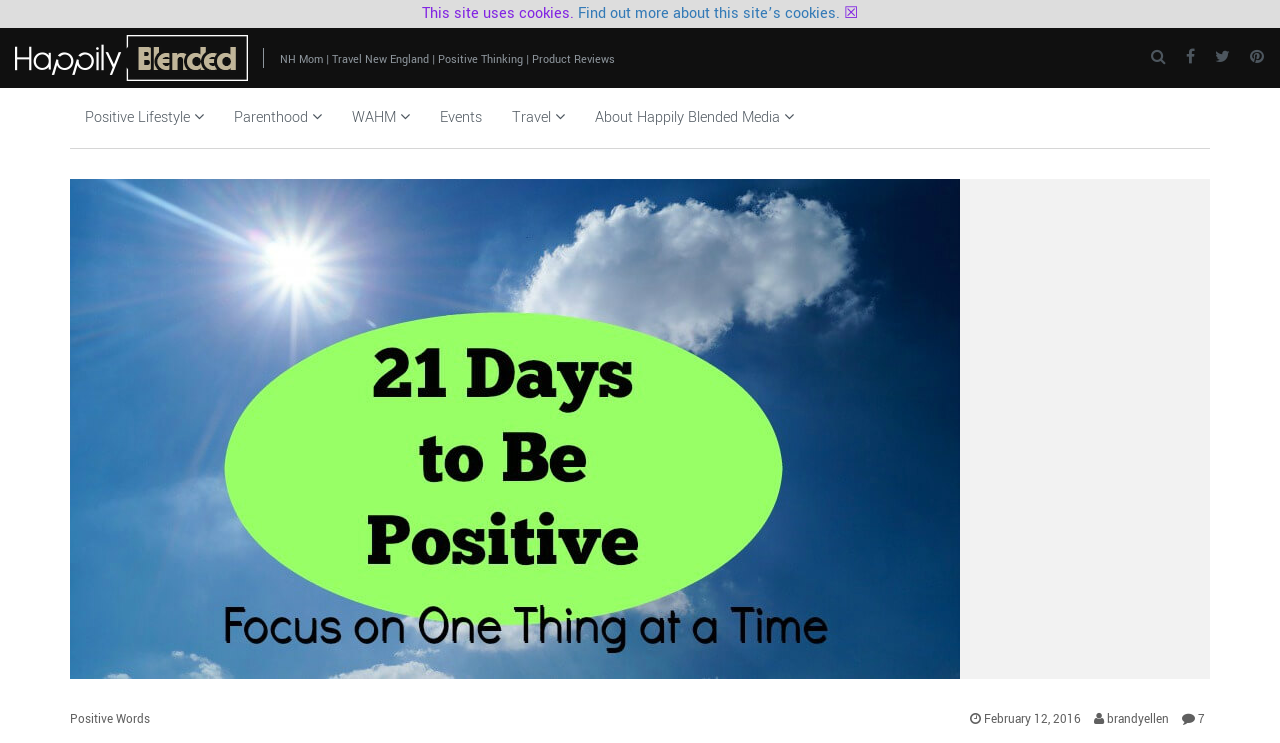Summarize the contents and layout of the webpage in detail.

The webpage is about positivity and personal development, with a focus on taking things one step at a time. At the top left, there is a logo image of "Happily Blended" with a caption "NH Mom | Travel New England | Positive Thinking | Product Reviews" next to it. On the top right, there are four social media links represented by icons. 

Below the logo, there are six category links, including "Positive Lifestyle", "Parenthood", "WAHM", "Events", "Travel", and "About Happily Blended Media". The "About Happily Blended Media" link is the longest and spans almost the entire width of the page.

The main content of the page is a blog post titled "21 Days to Be Positive – Take One Thing at a Time", which has a large image associated with it. The image takes up about two-thirds of the page width. 

At the bottom of the page, there are three links: "Positive Words", a date "February 12, 2016", and an author name "brandyellen" with a number "7" next to it. 

Finally, at the very bottom of the page, there is a notification about the site using cookies, with a link to find out more and a checkbox to dismiss the notification.